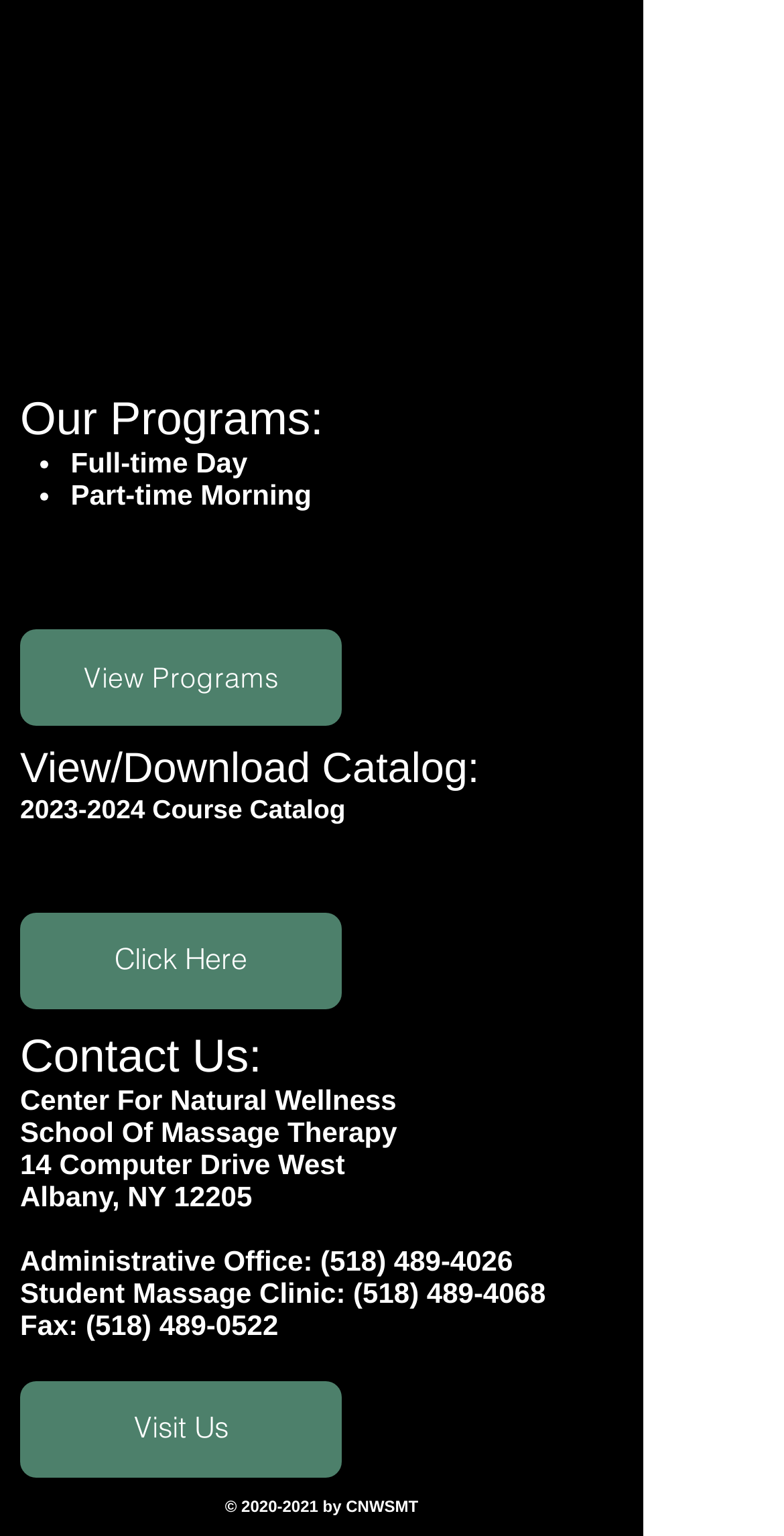Locate the bounding box coordinates for the element described below: "2023-2024". The coordinates must be four float values between 0 and 1, formatted as [left, top, right, bottom].

[0.026, 0.517, 0.185, 0.537]